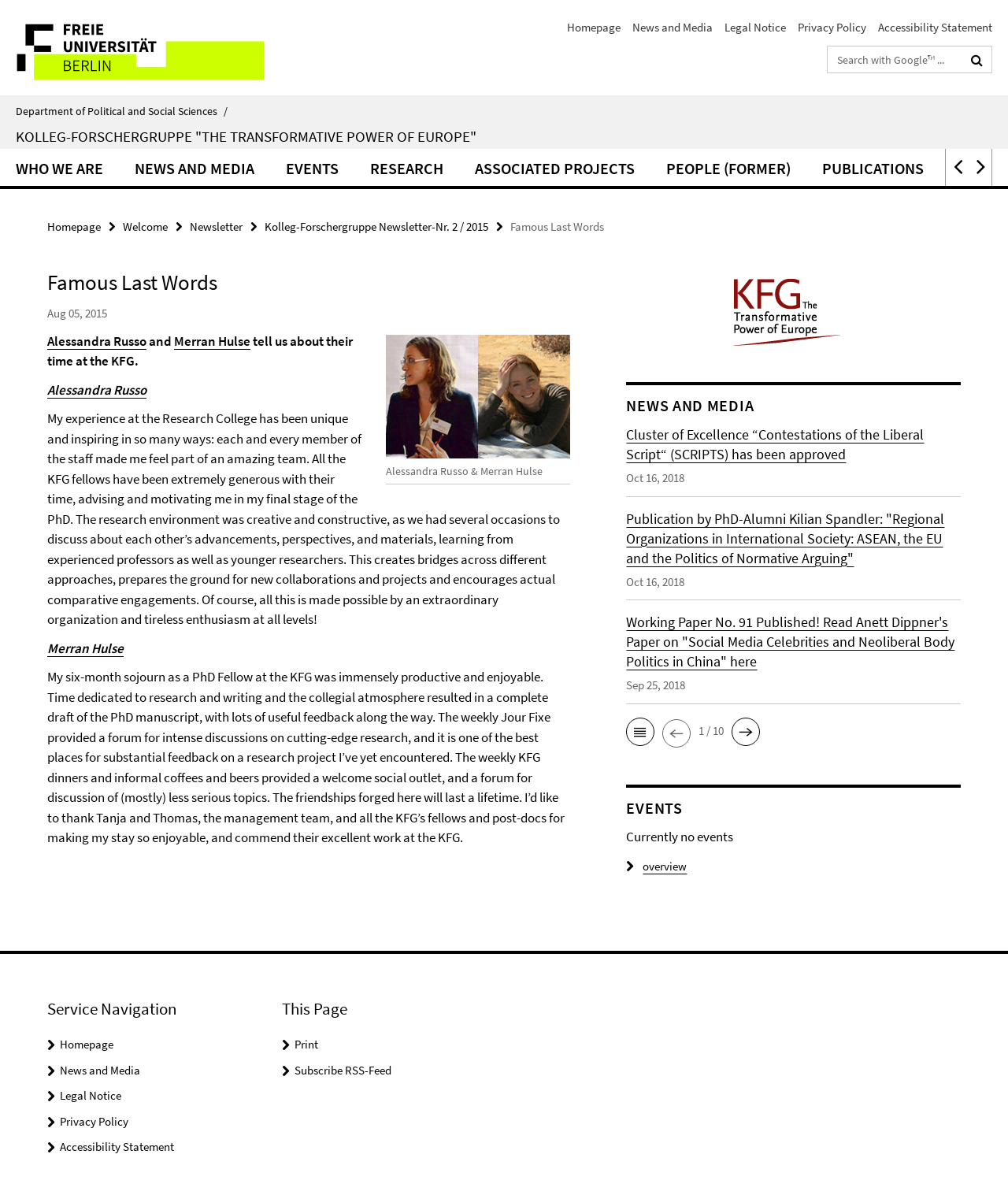Identify the bounding box coordinates for the UI element described as: "News and Media". The coordinates should be provided as four floats between 0 and 1: [left, top, right, bottom].

[0.627, 0.016, 0.707, 0.029]